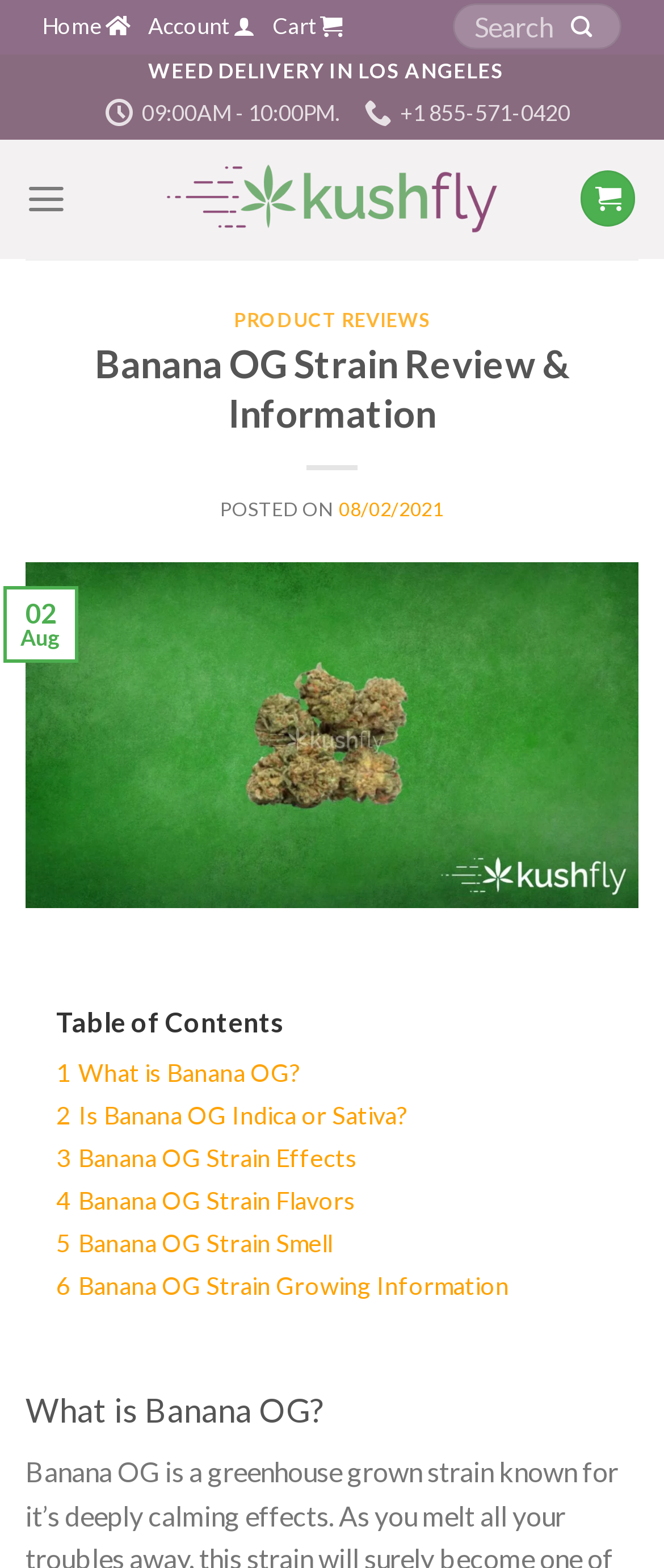Identify the bounding box coordinates of the region that should be clicked to execute the following instruction: "Search for something".

[0.681, 0.0, 0.936, 0.033]